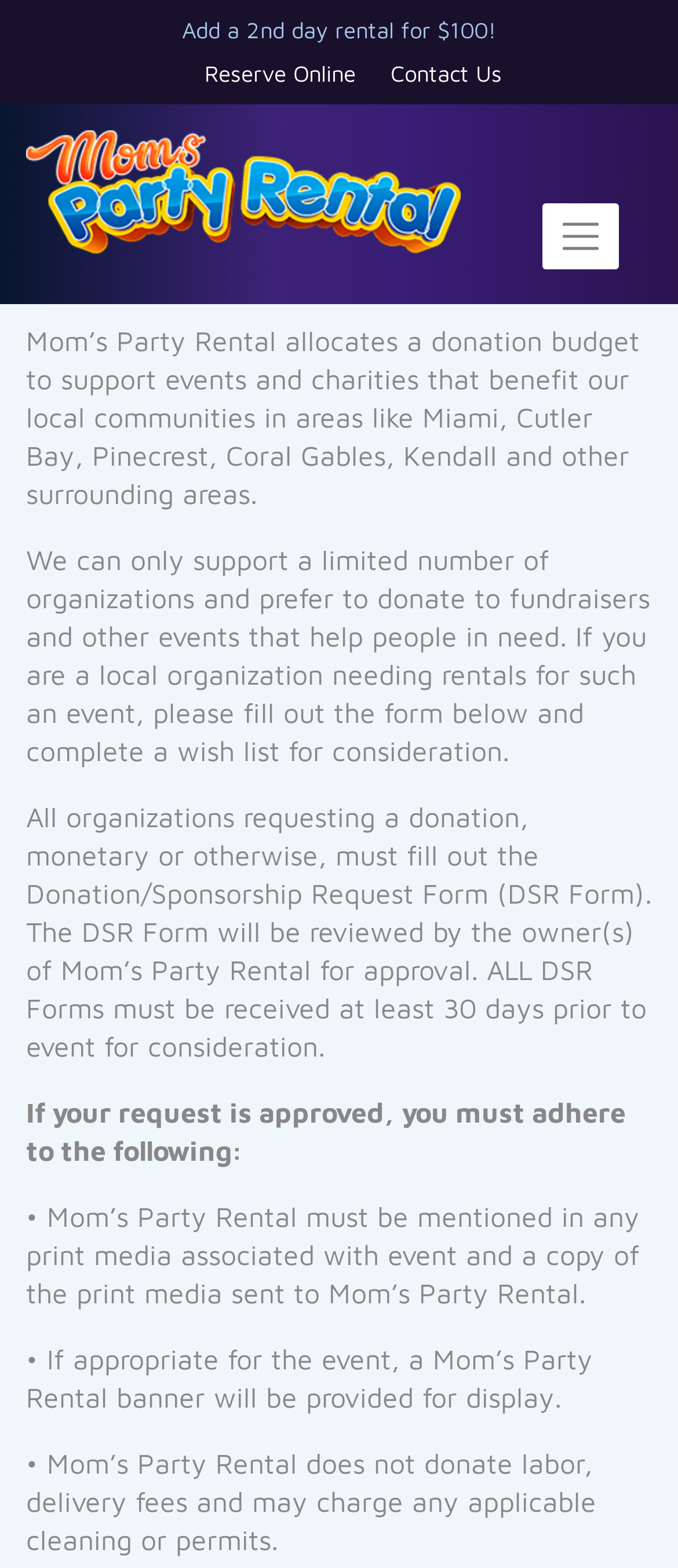What is the condition for approved requests?
Please analyze the image and answer the question with as much detail as possible.

If a request is approved, the organization must mention Mom's Party Rental in any print media associated with the event and send a copy of the print media to Mom's Party Rental.